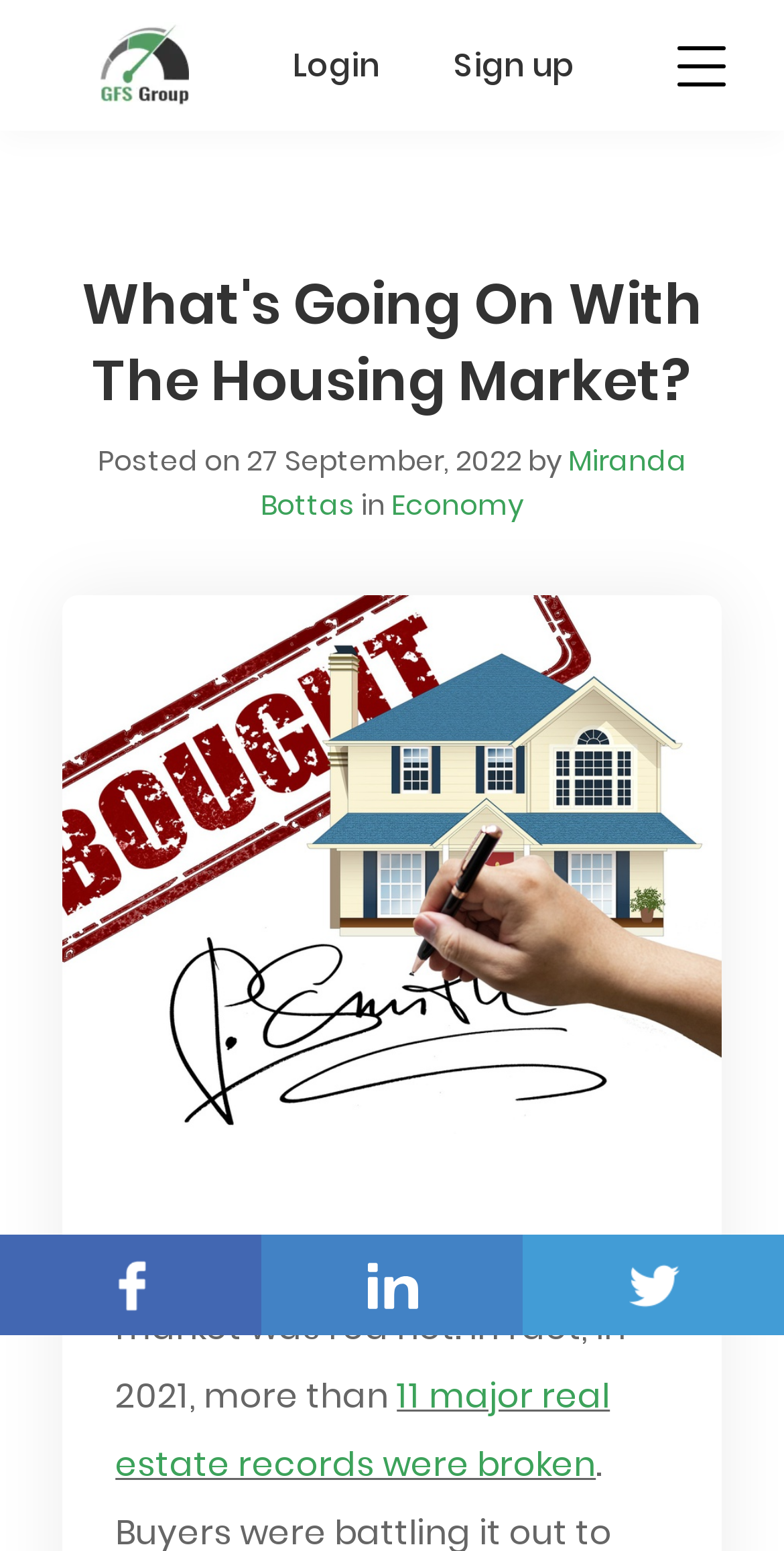Give a concise answer using one word or a phrase to the following question:
What social media platforms are available?

Facebook, Linked In, Twitter